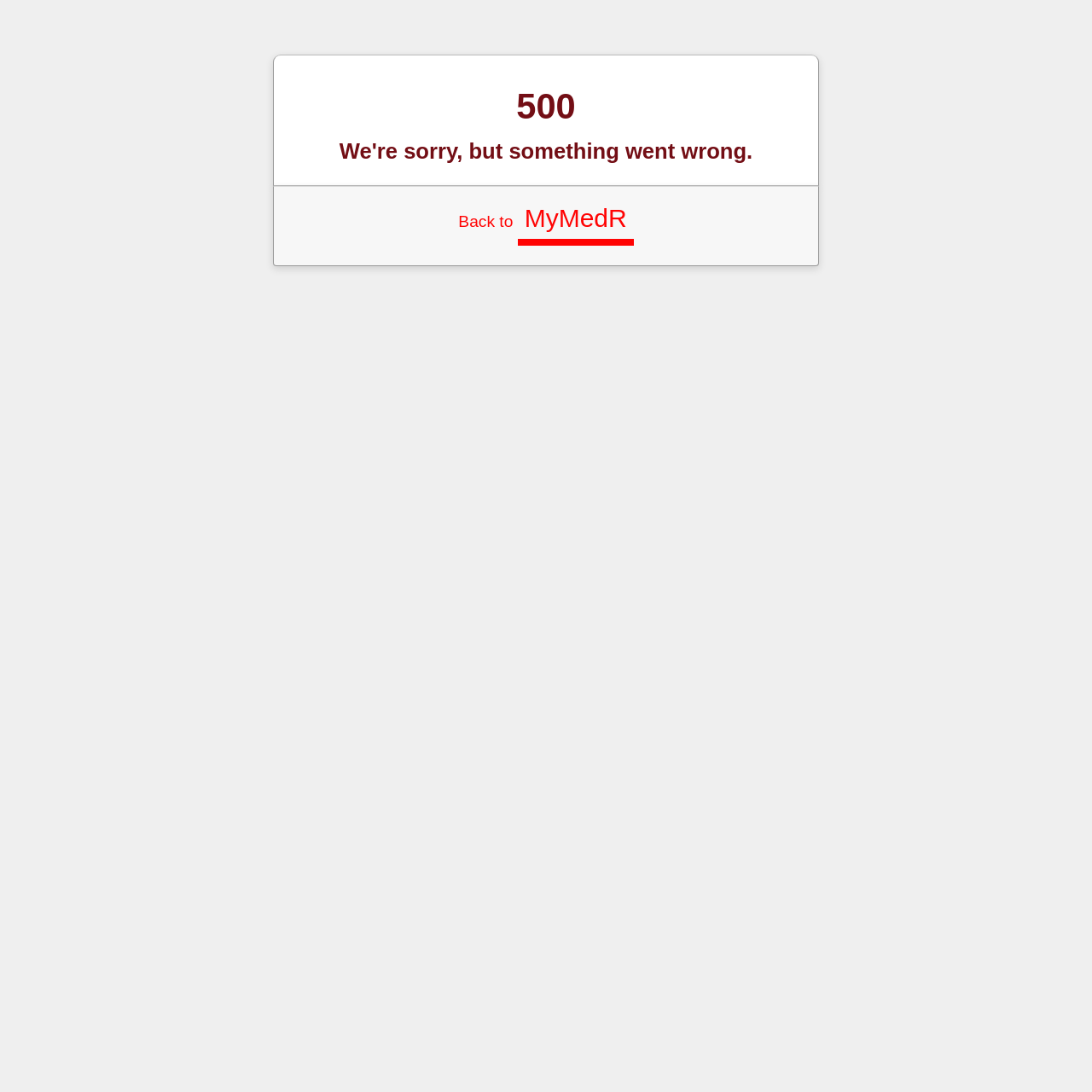Give the bounding box coordinates for this UI element: "Back to MyMedR". The coordinates should be four float numbers between 0 and 1, arranged as [left, top, right, bottom].

[0.42, 0.194, 0.58, 0.211]